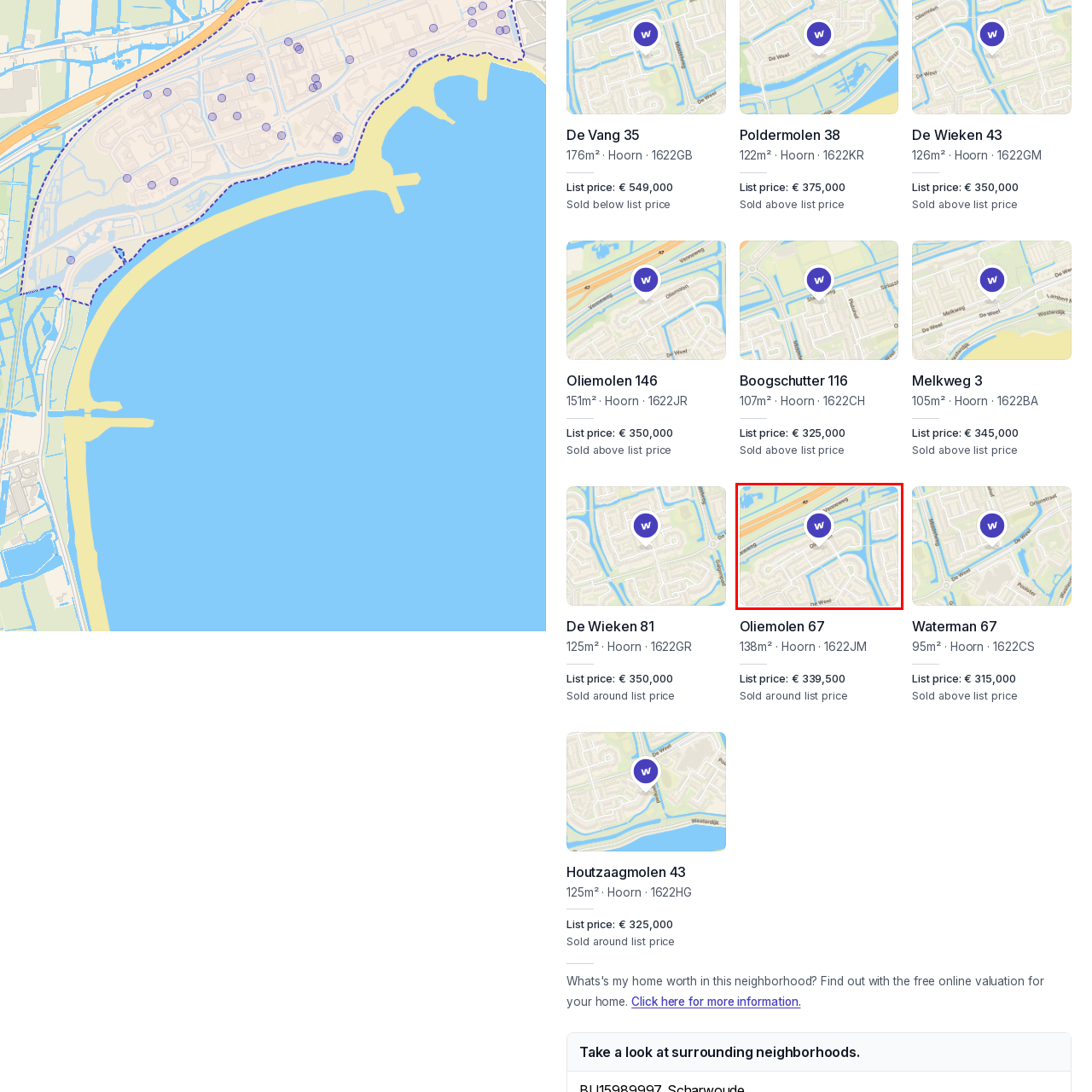What type of areas are nearby the focal point?
Focus on the content inside the red bounding box and offer a detailed explanation.

The caption states that the map illustrates local streets, waterways, and nearby green areas, providing context for the neighborhood layout.